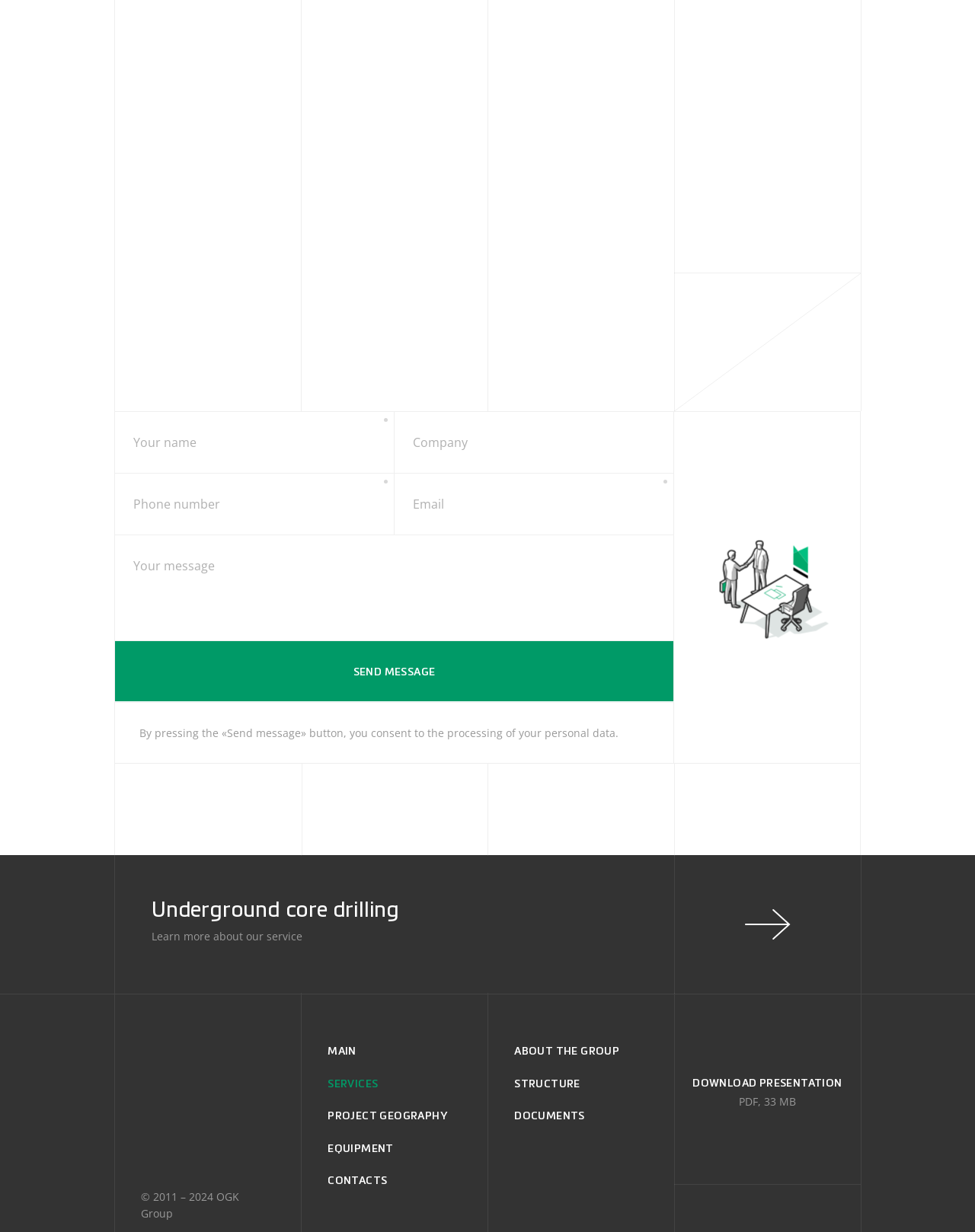Select the bounding box coordinates of the element I need to click to carry out the following instruction: "Click to learn more about underground core drilling".

[0.117, 0.694, 0.883, 0.807]